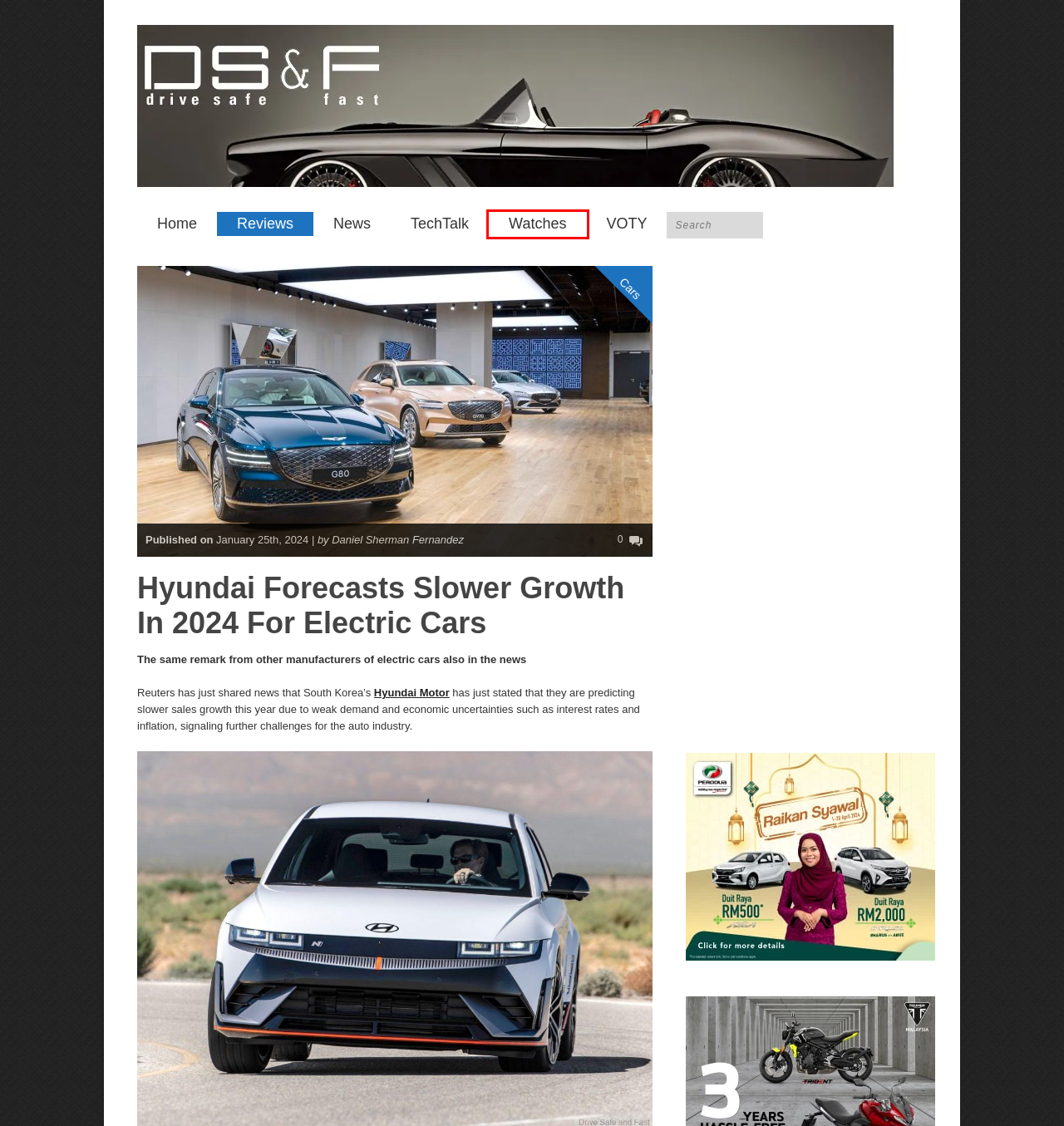You’re provided with a screenshot of a webpage that has a red bounding box around an element. Choose the best matching webpage description for the new page after clicking the element in the red box. The options are:
A. Watches
B. Jetour T2 Already On Test In Malaysia Without Any Camouflage
C. Chery Malaysia Opens First And Largest East Coast Showroom
D. News
E. Chinese EV Brands Facing Tariffs Up To 38.1 Percent In EU
F. About Us
G. Is Tesla Really Sitting On Unsold Stocks Visible From Space?
H. Cars

A